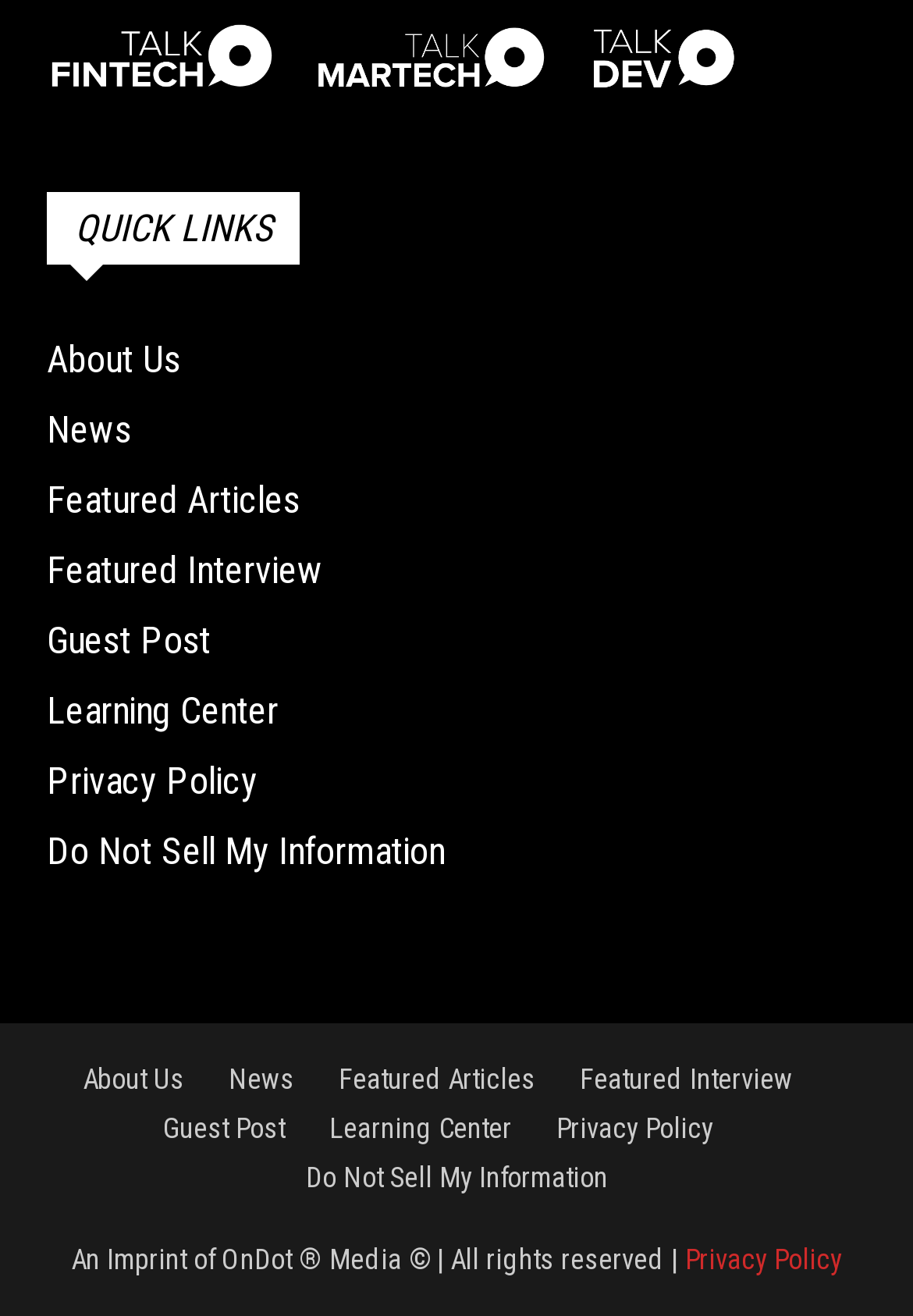Specify the bounding box coordinates of the area to click in order to follow the given instruction: "access Learning Center."

[0.36, 0.842, 0.56, 0.874]